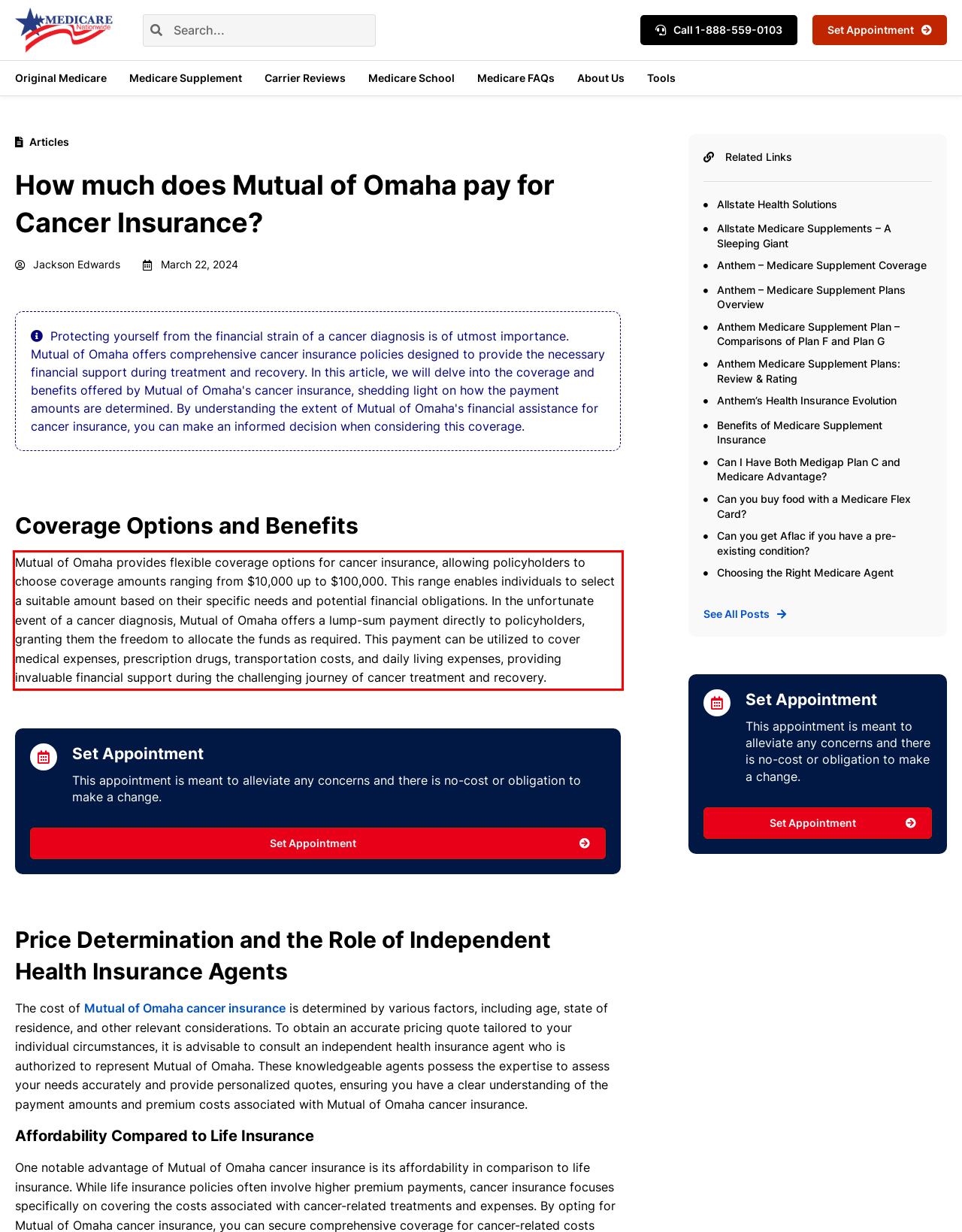You are given a screenshot of a webpage with a UI element highlighted by a red bounding box. Please perform OCR on the text content within this red bounding box.

Mutual of Omaha provides flexible coverage options for cancer insurance, allowing policyholders to choose coverage amounts ranging from $10,000 up to $100,000. This range enables individuals to select a suitable amount based on their specific needs and potential financial obligations. In the unfortunate event of a cancer diagnosis, Mutual of Omaha offers a lump-sum payment directly to policyholders, granting them the freedom to allocate the funds as required. This payment can be utilized to cover medical expenses, prescription drugs, transportation costs, and daily living expenses, providing invaluable financial support during the challenging journey of cancer treatment and recovery.